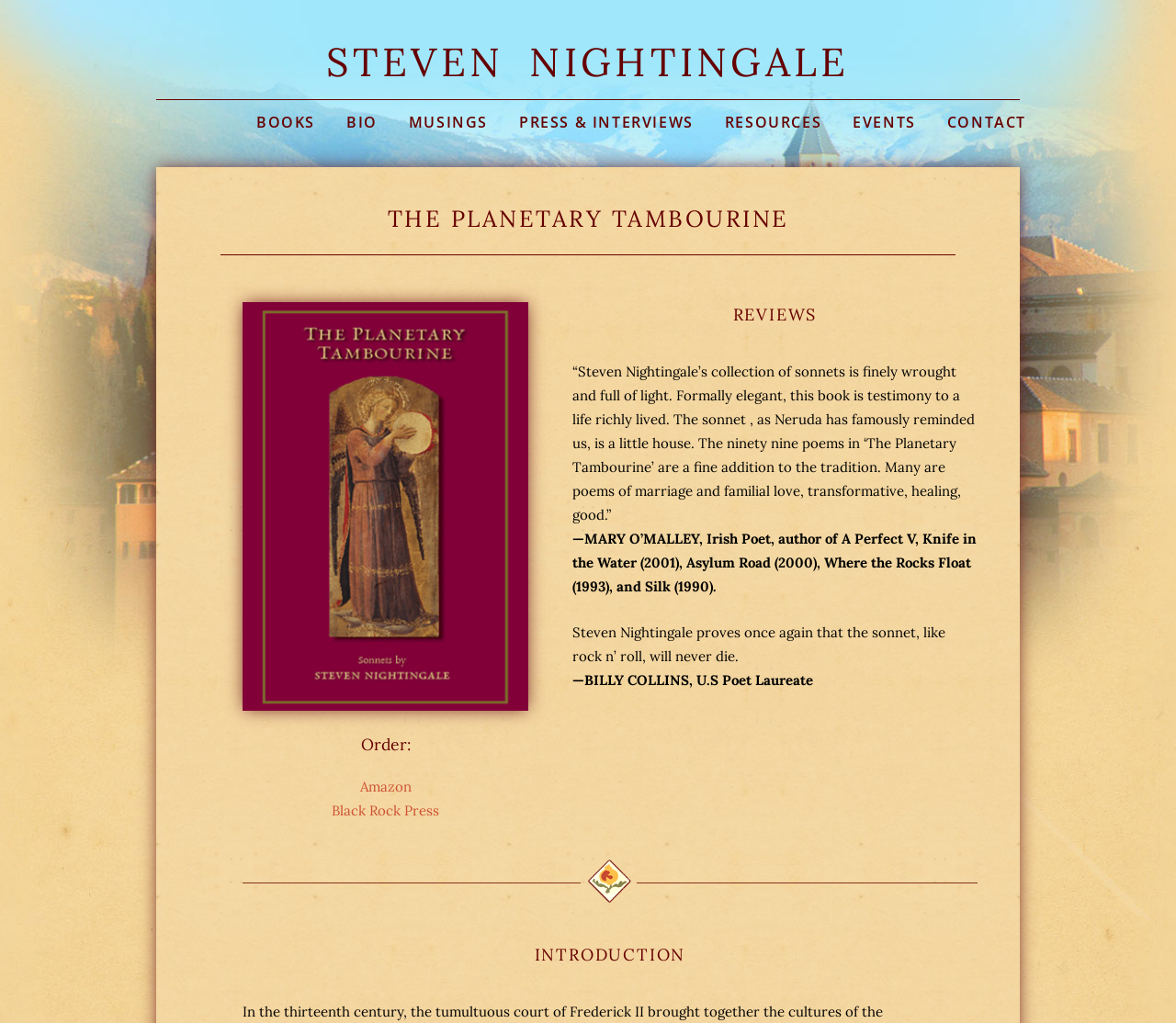Using the information in the image, give a comprehensive answer to the question: 
What is the title of the book?

The title 'The Planetary Tambourine' is mentioned at the top of the page, and it is also mentioned in the 'Order:' section and the reviews section, which suggests that it is the title of the book.